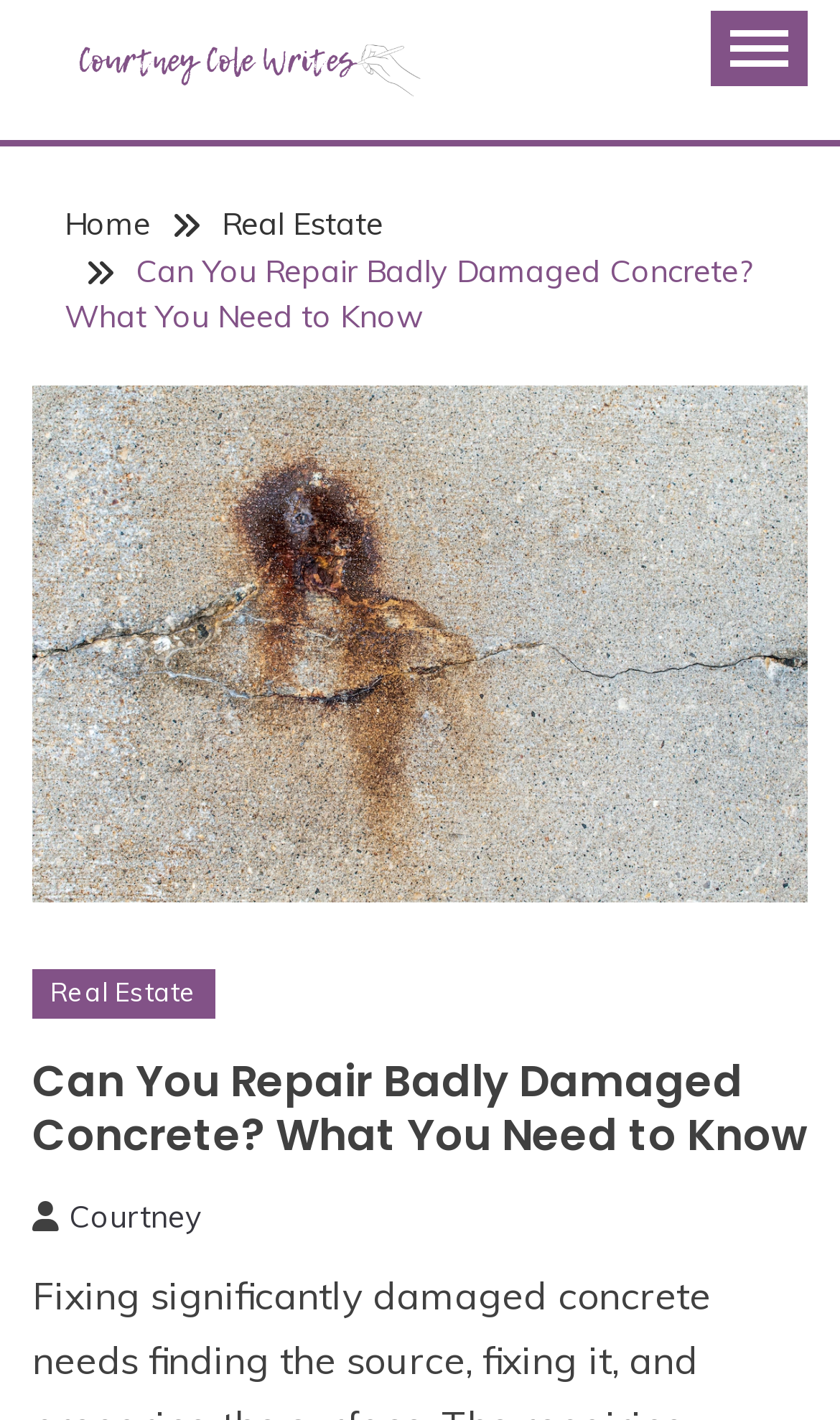Is the primary menu expanded?
Kindly offer a comprehensive and detailed response to the question.

The primary menu is controlled by a button, and its 'expanded' property is set to 'False', indicating that the menu is not expanded.